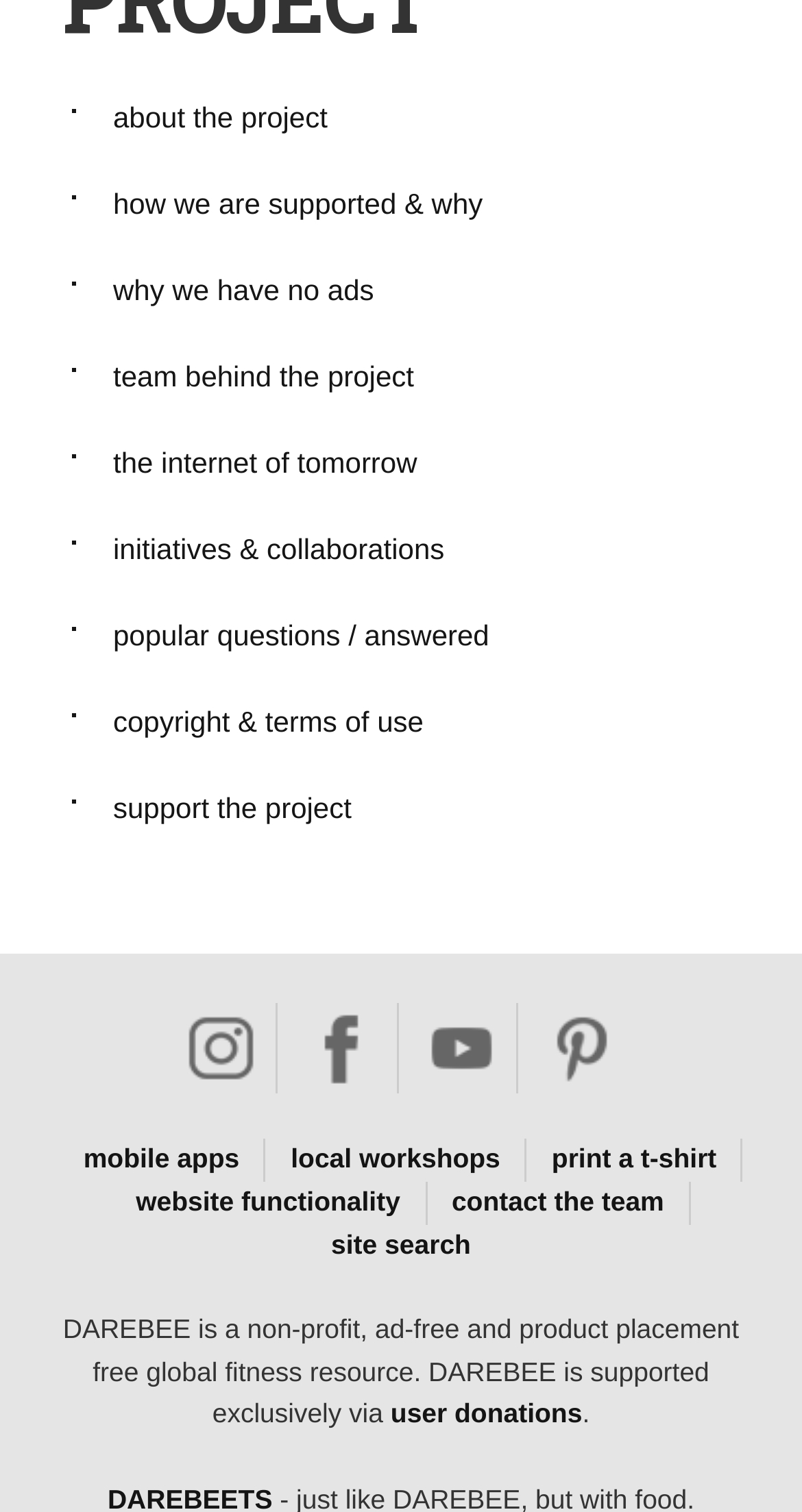How is DAREBEE supported?
Based on the screenshot, answer the question with a single word or phrase.

user donations